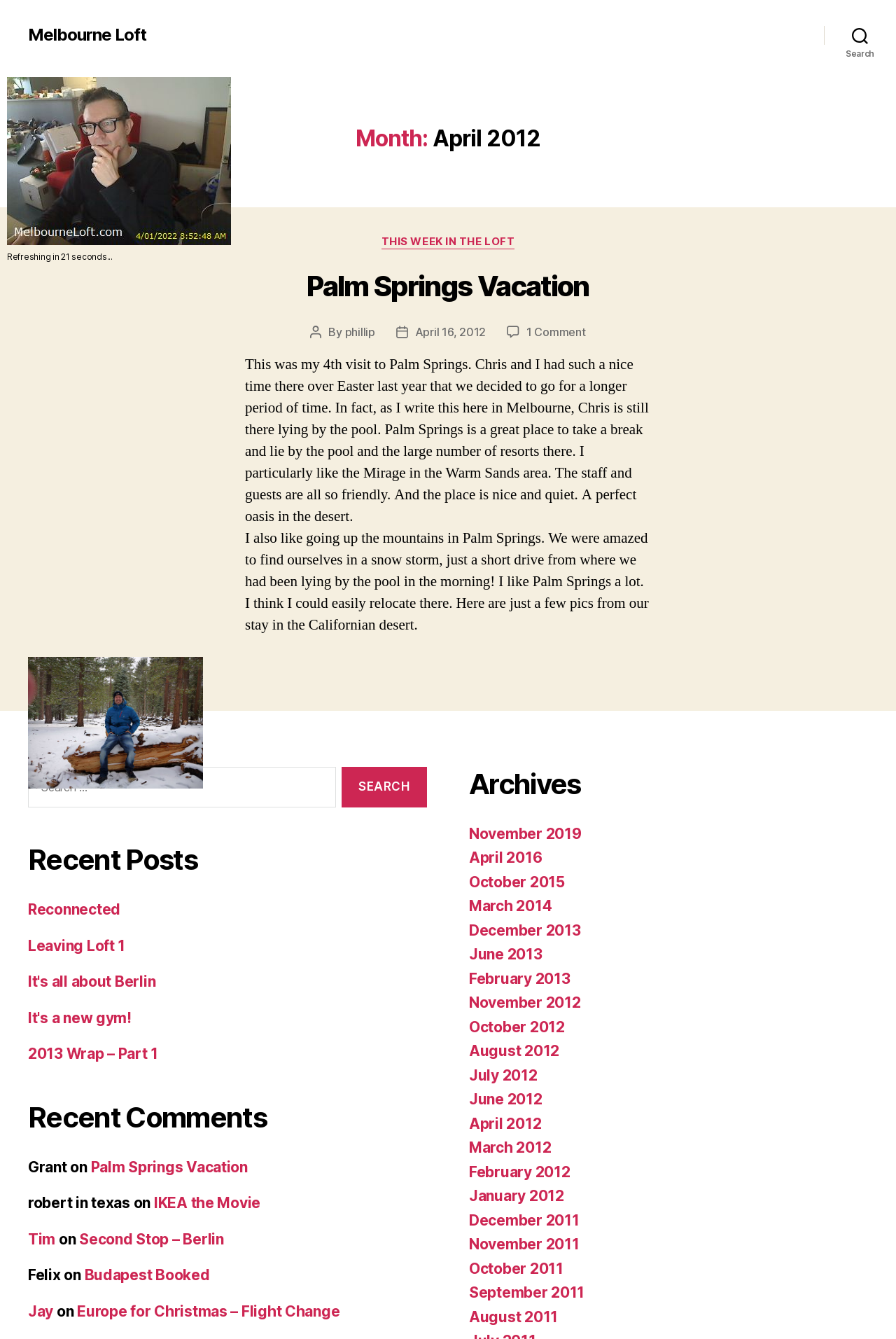Find the bounding box coordinates for the area that should be clicked to accomplish the instruction: "View post 'Palm Springs Vacation'".

[0.343, 0.201, 0.657, 0.227]